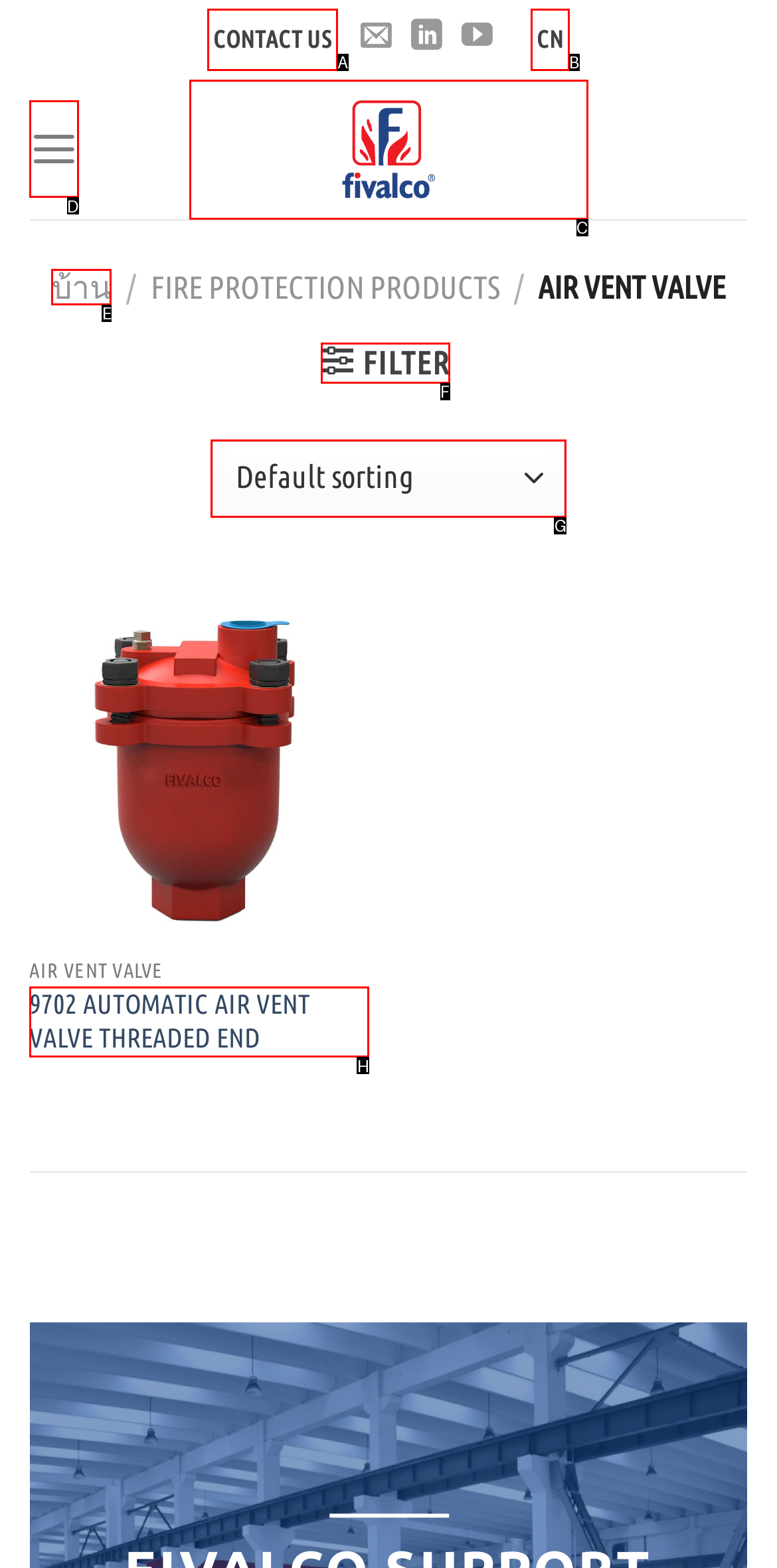Based on the task: Open the menu, which UI element should be clicked? Answer with the letter that corresponds to the correct option from the choices given.

D